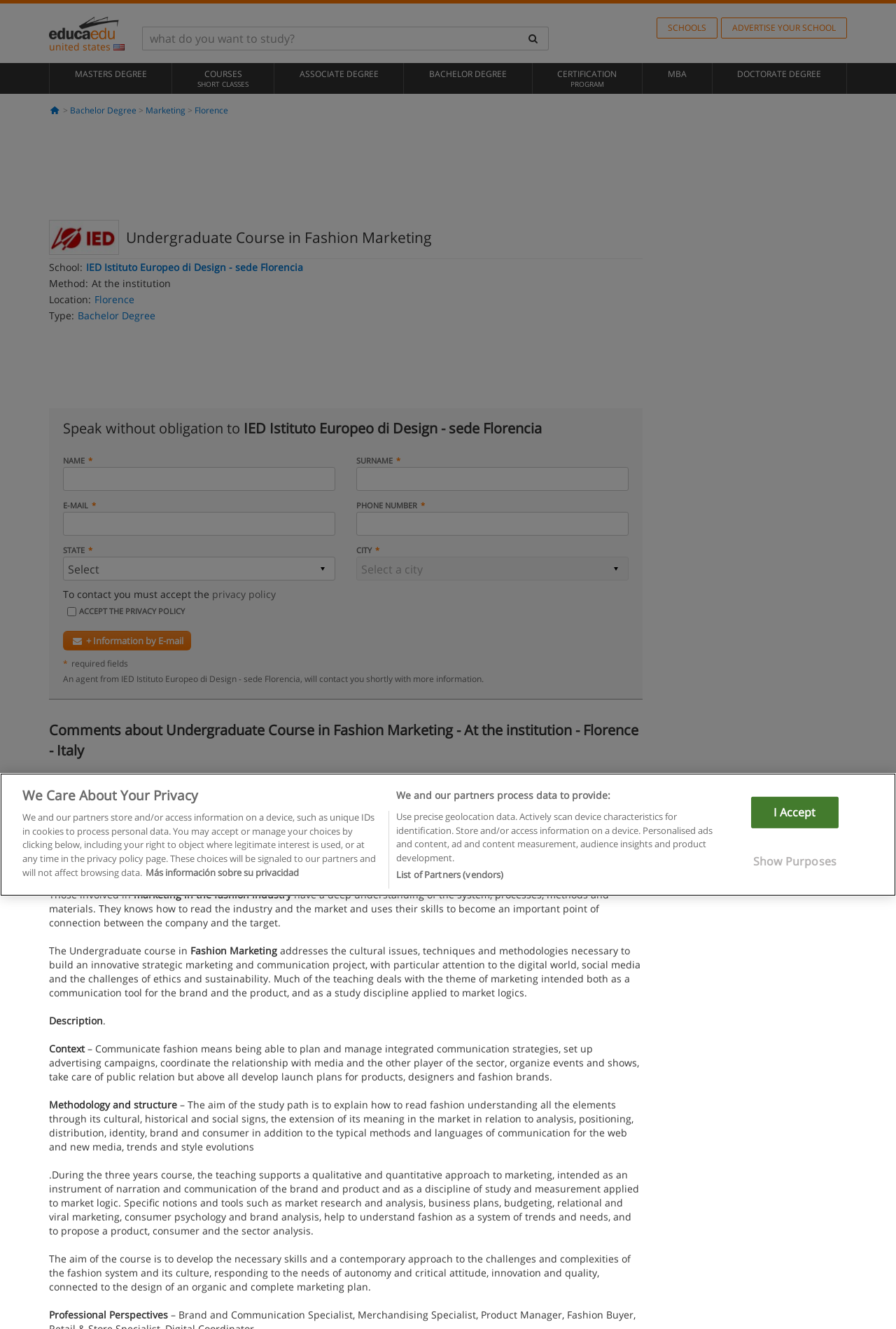Provide a comprehensive caption for the webpage.

This webpage is about an undergraduate course in Fashion Marketing at IED Istituto Europeo di Design in Florence, Italy. At the top of the page, there is a navigation menu with links to "SCHOOLS", "ADVERTISE YOUR SCHOOL", and various degree types, such as "MASTERS DEGREE", "BACHELOR DEGREE", and "CERTIFICATION PROGRAM". Below this menu, there is a search box and a button to search for courses.

The main content of the page is divided into sections. The first section provides an overview of the course, including the school, method, location, and type of degree. There is also a heading that reads "Undergraduate Course in Fashion Marketing" and a brief description of the course.

The next section appears to be a contact form, where users can enter their name, surname, email, phone number, and state to request more information about the course. There is also a checkbox to accept the privacy policy and a button to submit the form.

Below the contact form, there is a section that provides more detailed information about the course, including its description, credits, attendance, and language. The course description is quite lengthy and explains the objectives and methodology of the course.

The page also includes several other sections, including "Context", "Methodology and structure", "Professional Perspectives", and "Comments about Undergraduate Course in Fashion Marketing". These sections provide additional information about the course, its approach, and its goals.

At the bottom of the page, there is a privacy policy notice that explains how the website uses cookies and processes personal data. There is also a link to more information about privacy.

Overall, the webpage is well-structured and easy to navigate, with clear headings and concise descriptions of the course and its components.